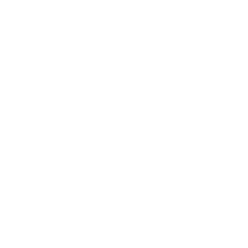Explain what is happening in the image with as much detail as possible.

The image features a simplistic, blank representation, which is often used to indicate a placeholder or an area reserved for a future visual or graphic content. It appears adjacent to discussions about terrazzo flooring maintenance and care, specifically under headings like "Proper Terrazzo Care" and "Terrazzo Chip and Crack Repair." This suggests that the image could be intended to illustrate concepts related to those topics, possibly showcasing techniques or results of well-maintained terrazzo surfaces. The overall context emphasizes the importance of proper care and restoration practices for maintaining the aesthetic and structural integrity of terrazzo floors.